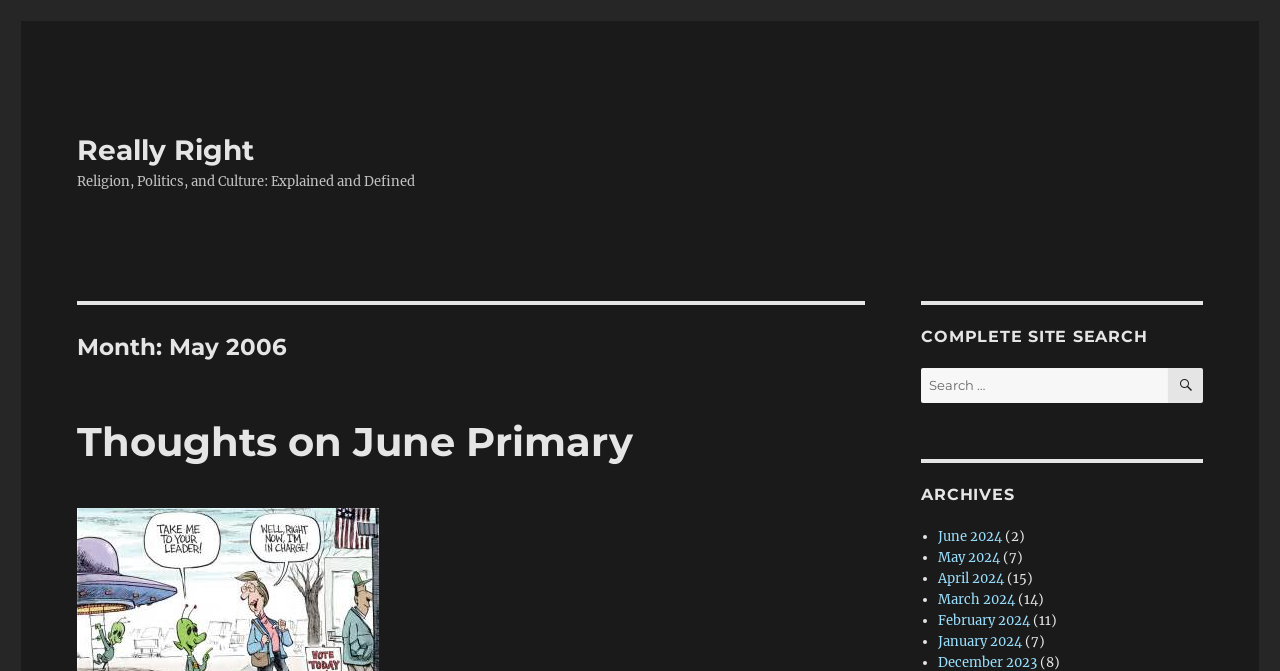Give a detailed overview of the webpage's appearance and contents.

The webpage appears to be a blog or archive page, with a focus on articles and posts from May 2006. At the top, there is a link to "Really Right" and a static text element that reads "Religion, Politics, and Culture: Explained and Defined". 

Below this, there is a header section that displays the month "May 2006" and a link to an article titled "Thoughts on June Primary". 

On the right side of the page, there is a search bar with a label "Search for:" and a search button with a magnifying glass icon. 

Below the search bar, there is a section labeled "ARCHIVES" that lists several months, including June 2024, May 2024, April 2024, and others, with the number of posts for each month in parentheses. Each month is a link, and they are separated by bullet points.